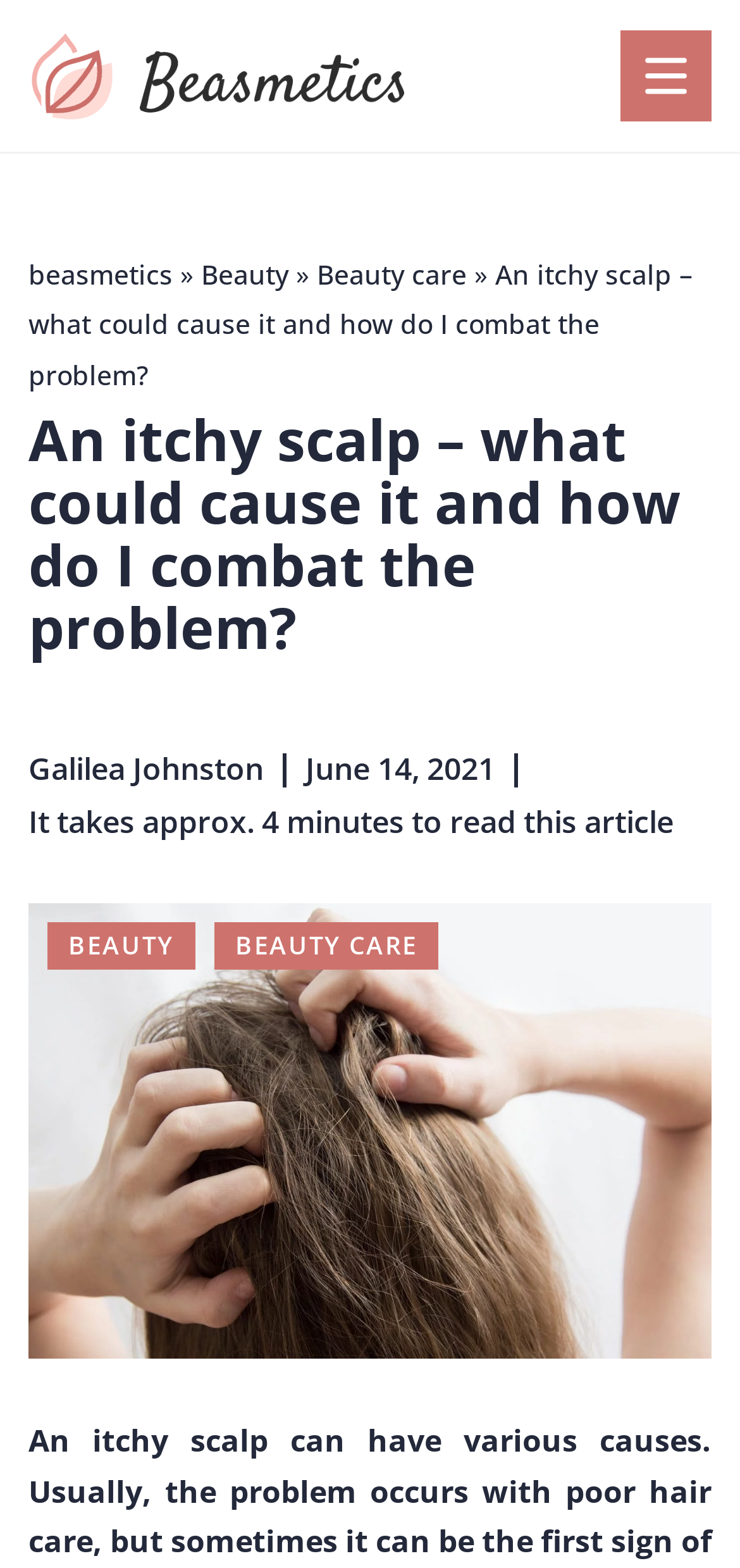Explain the webpage's design and content in an elaborate manner.

The webpage is an article titled "An itchy scalp - what could cause it and how do I combat the problem?" from Beasmetics.com. At the top left corner, there is a link to the website's homepage, accompanied by a small image of the website's logo. To the right of the logo, there is a larger image that takes up most of the top section of the page.

Below the images, there is a heading that displays the title of the article. Underneath the title, there is a link to the author's name, Galilea Johnston, followed by the publication date, June 14, 2021. 

Further down, there is a static text that indicates the estimated reading time of the article, which is approximately 4 minutes. Below this text, there is a large image that appears to be related to the article's content.

On the left side of the page, there are two links, one labeled "BEAUTY" and the other labeled "BEAUTY CARE", which are likely categories or tags related to the article's topic.